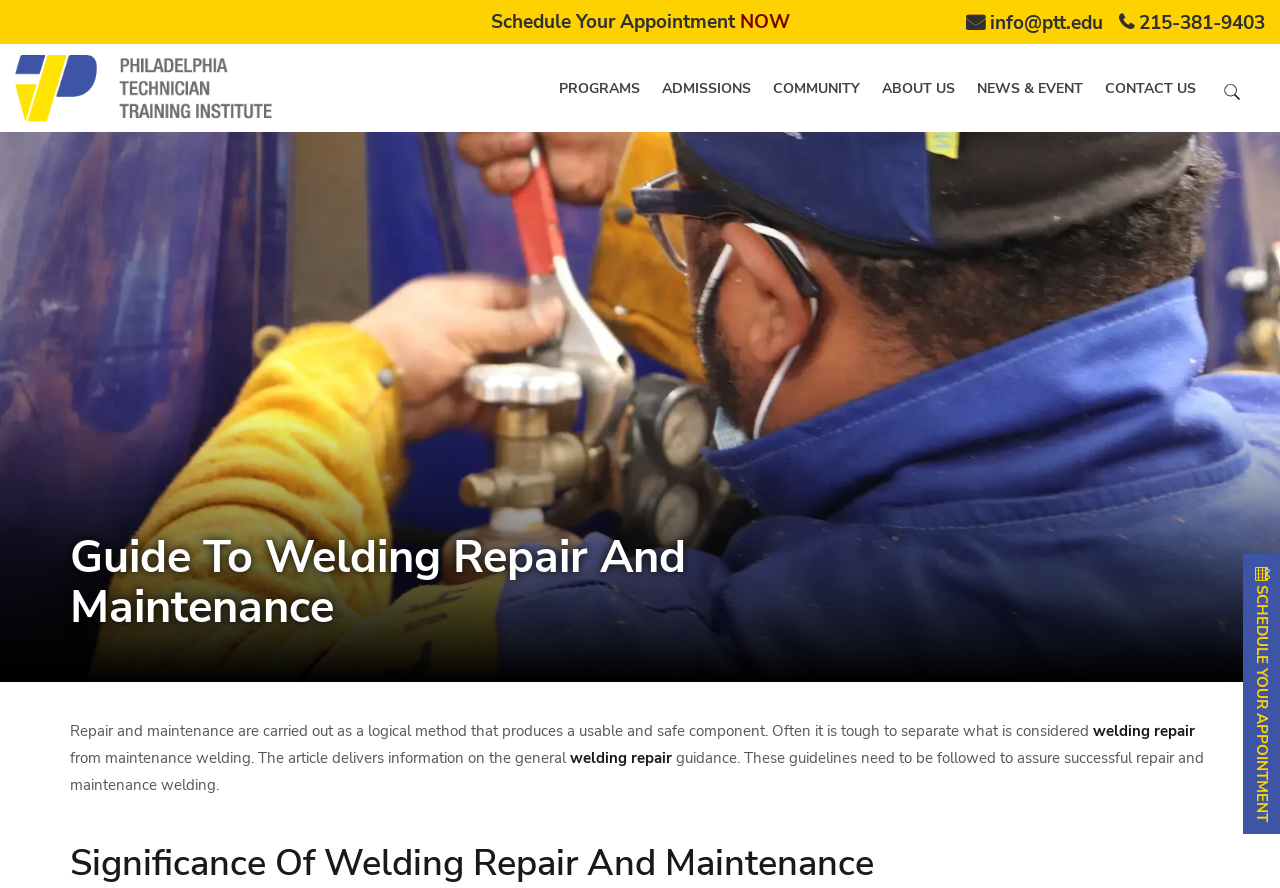Convey a detailed summary of the webpage, mentioning all key elements.

The webpage appears to be related to welding repair and maintenance, with a focus on the importance of this field and the benefits of pursuing a career in it. 

At the top of the page, there is a logo on the left side, accompanied by a series of links to different sections of the website, including "PROGRAMS", "ADMISSIONS", "COMMUNITY", "ABOUT US", "NEWS & EVENT", and "CONTACT US". 

On the right side of the top section, there are three links: "Schedule Your Appointment NOW", an email address "info@ptt.edu", and a phone number "215-381-9403". 

Below the top section, there is a heading "Guide To Welding Repair And Maintenance", followed by a block of text that explains the importance of repair and maintenance in welding. The text is divided into three paragraphs, with the second paragraph highlighting the term "welding repair". 

Further down the page, there is another heading "Significance Of Welding Repair And Maintenance", but it does not have any accompanying text. 

At the bottom right corner of the page, there is a call-to-action link "SCHEDULE YOUR APPOINTMENT".